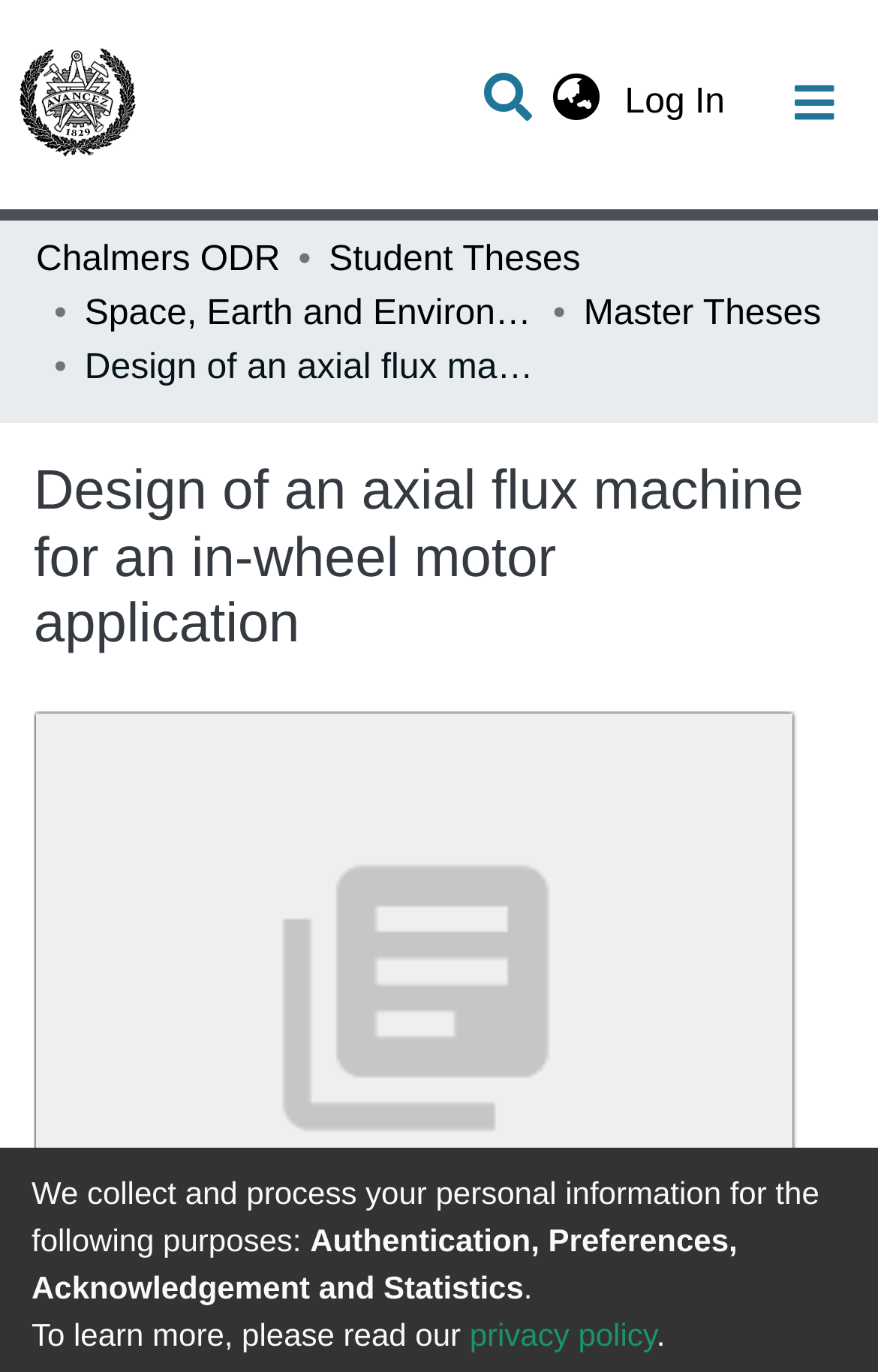Give a one-word or short phrase answer to this question: 
How many links are in the main navigation bar?

4